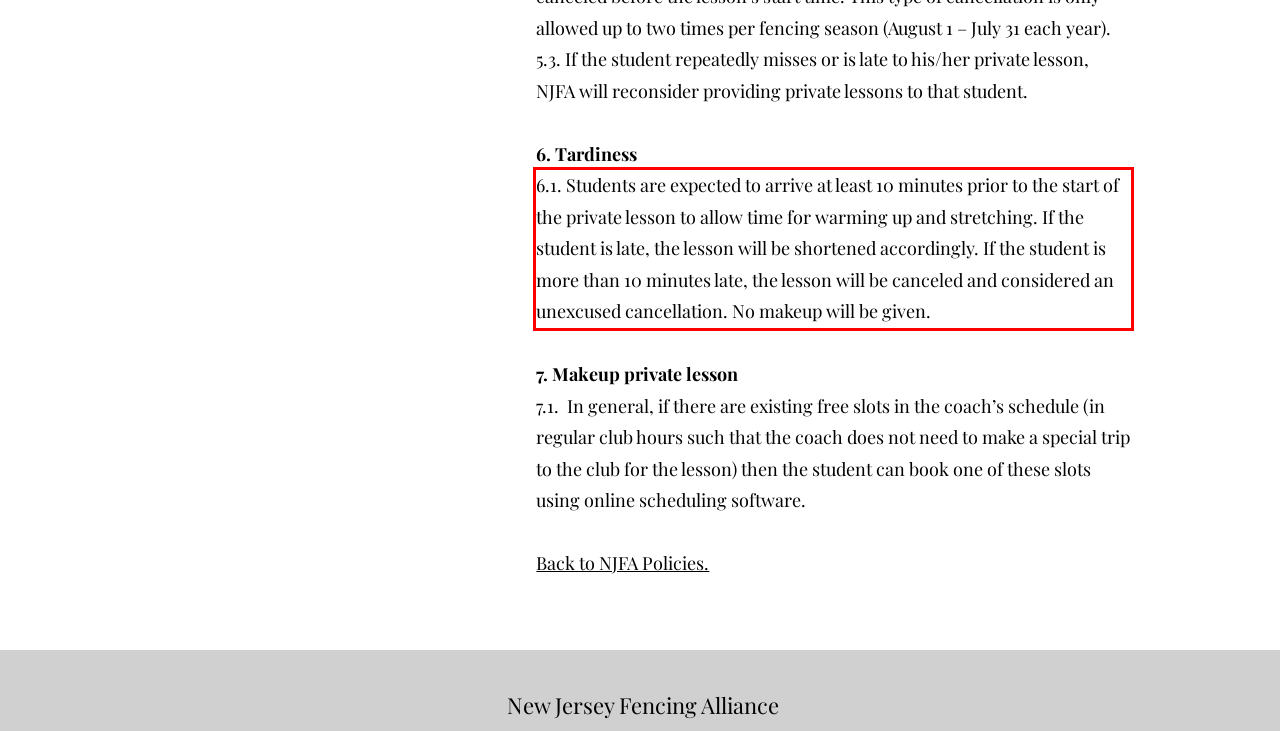Analyze the red bounding box in the provided webpage screenshot and generate the text content contained within.

6.1. Students are expected to arrive at least 10 minutes prior to the start of the private lesson to allow time for warming up and stretching. If the student is late, the lesson will be shortened accordingly. If the student is more than 10 minutes late, the lesson will be canceled and considered an unexcused cancellation. No makeup will be given.